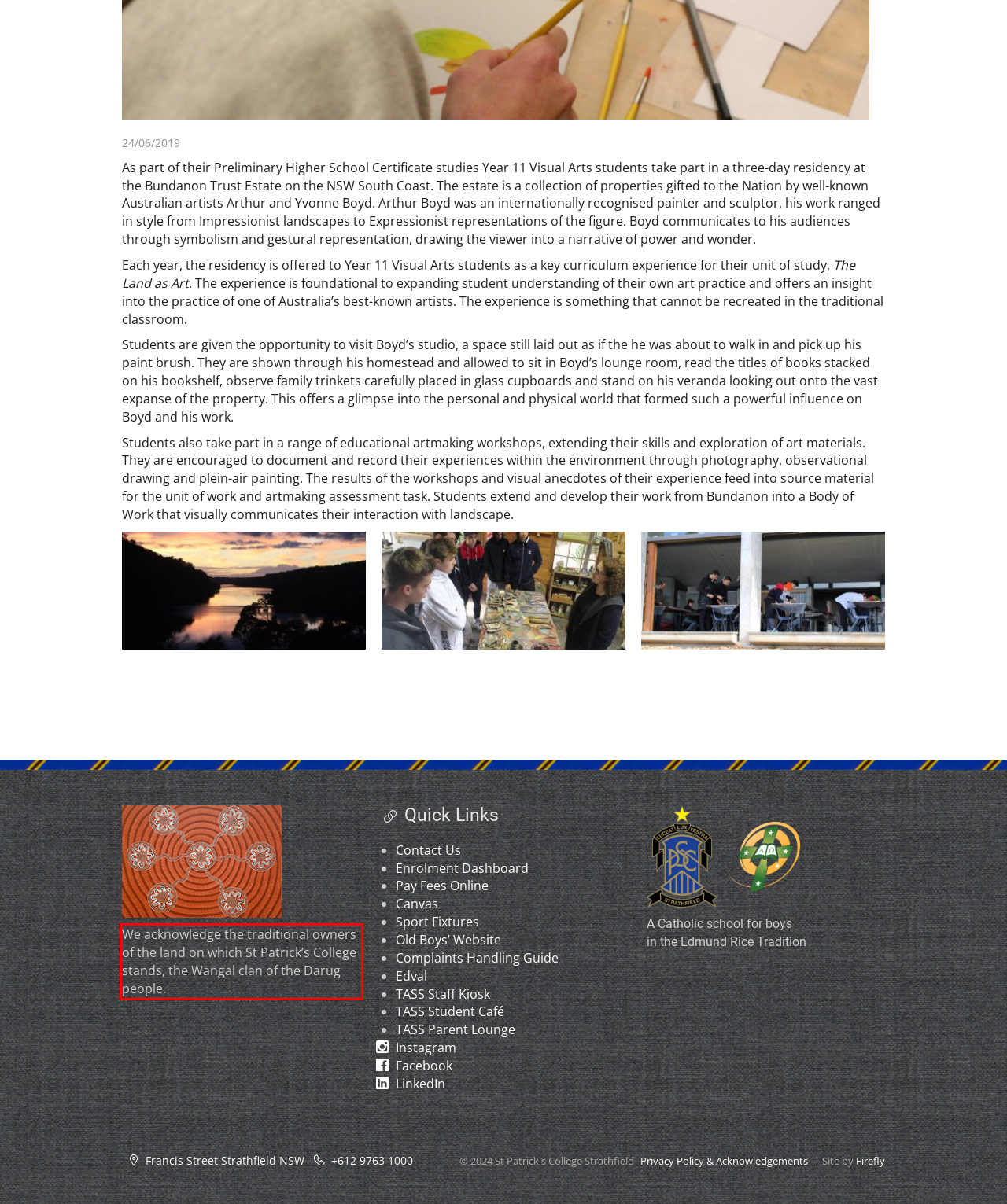Please examine the webpage screenshot and extract the text within the red bounding box using OCR.

We acknowledge the traditional owners of the land on which St Patrick’s College stands, the Wangal clan of the Darug people.